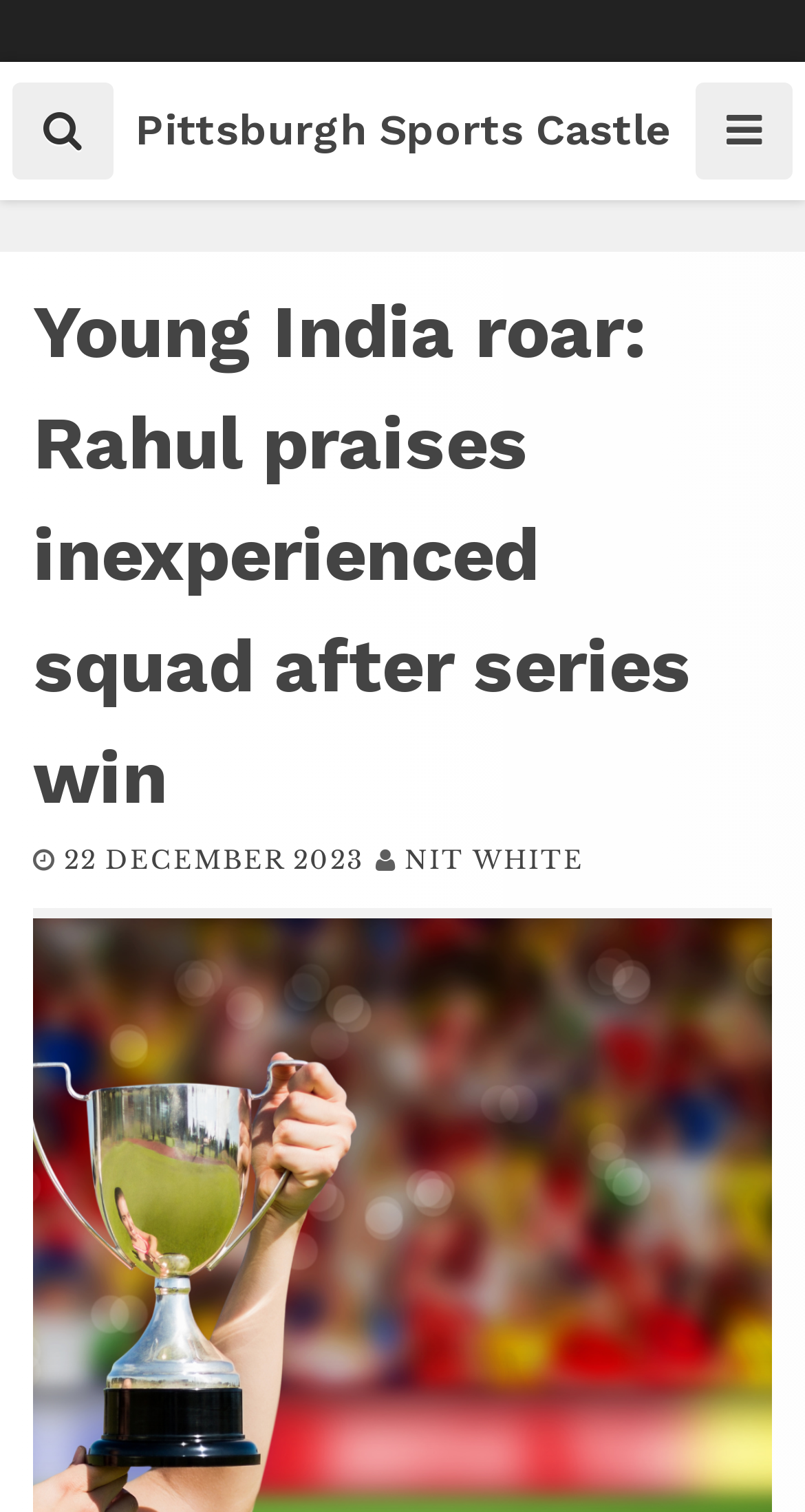Determine which piece of text is the heading of the webpage and provide it.

Young India roar: Rahul praises inexperienced squad after series win